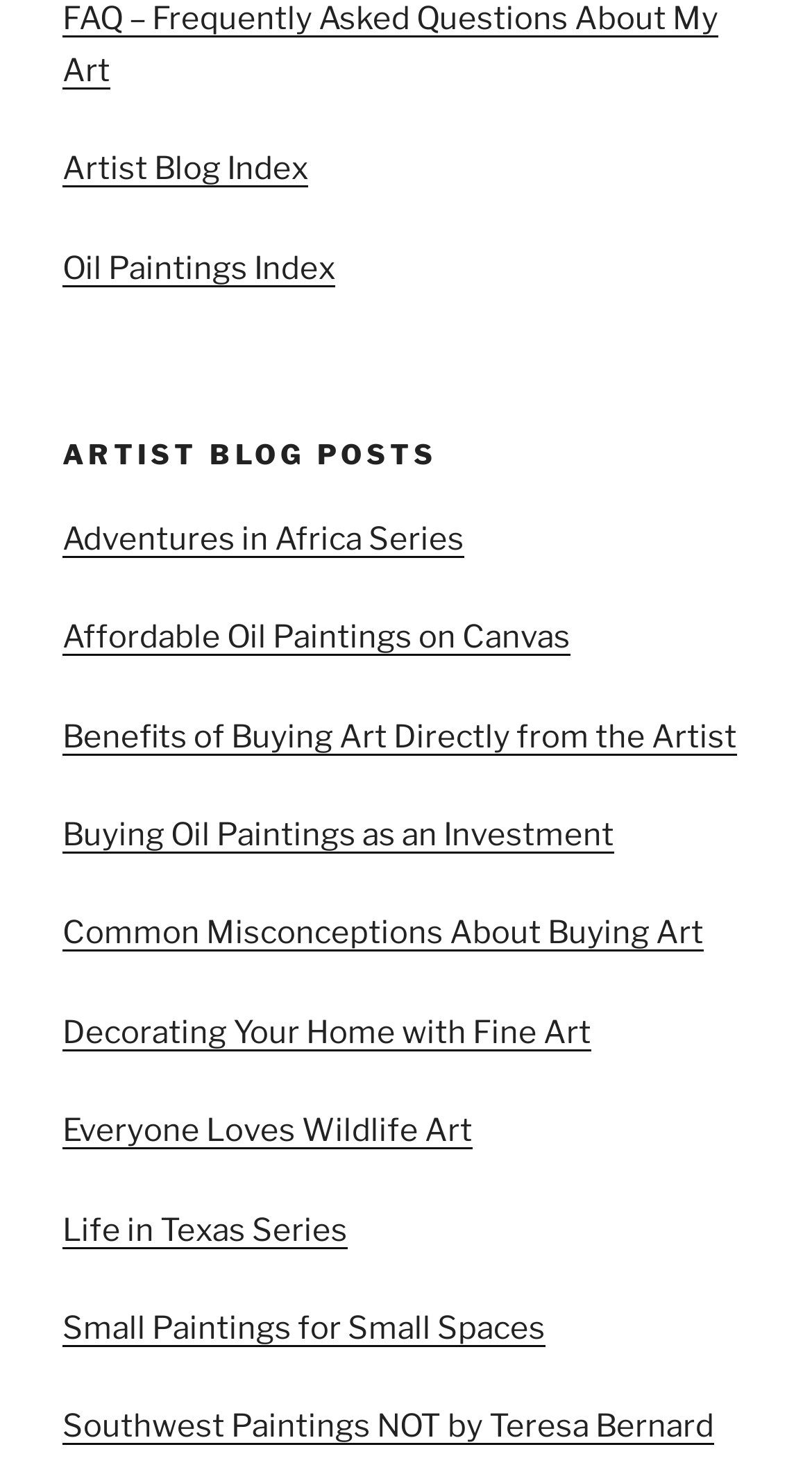How many elements are on the webpage? Analyze the screenshot and reply with just one word or a short phrase.

14